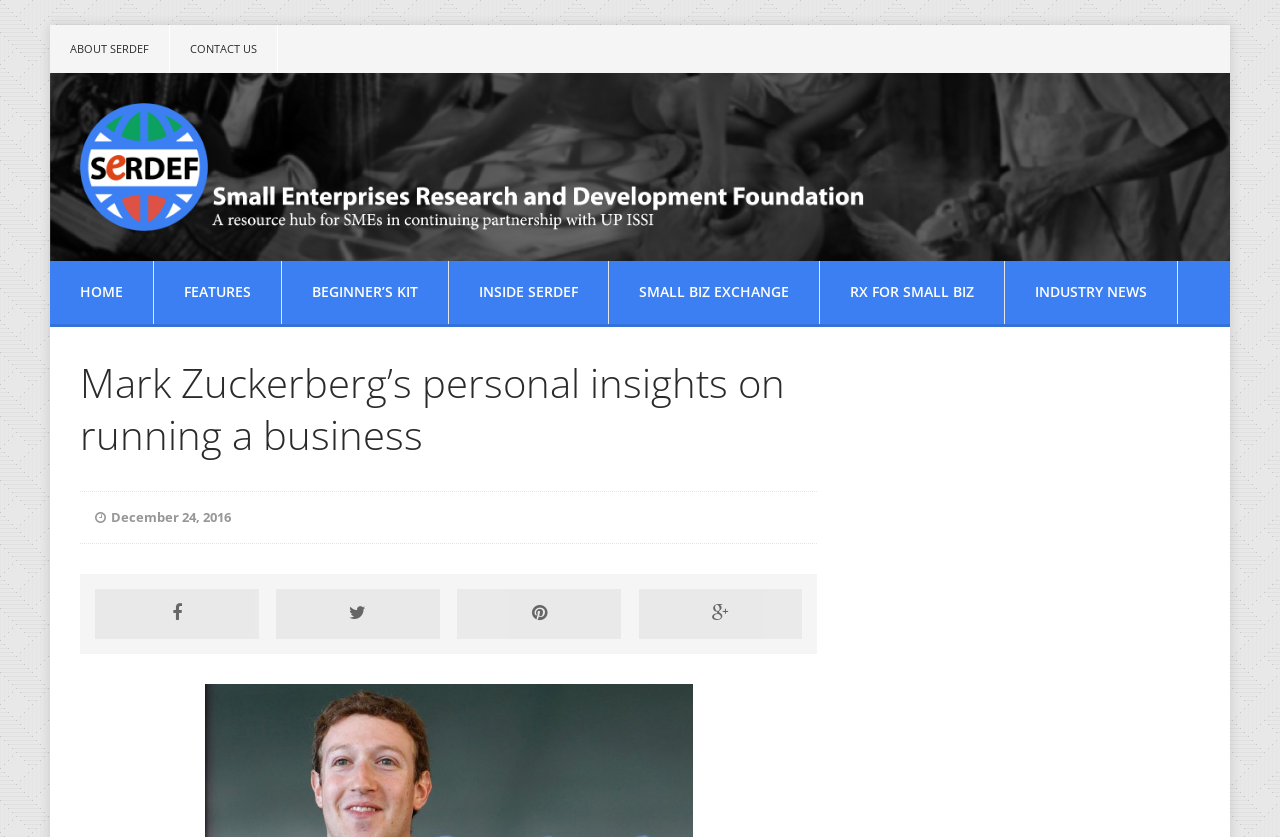Provide the bounding box coordinates of the HTML element described by the text: "December 24, 2016". The coordinates should be in the format [left, top, right, bottom] with values between 0 and 1.

[0.087, 0.607, 0.18, 0.628]